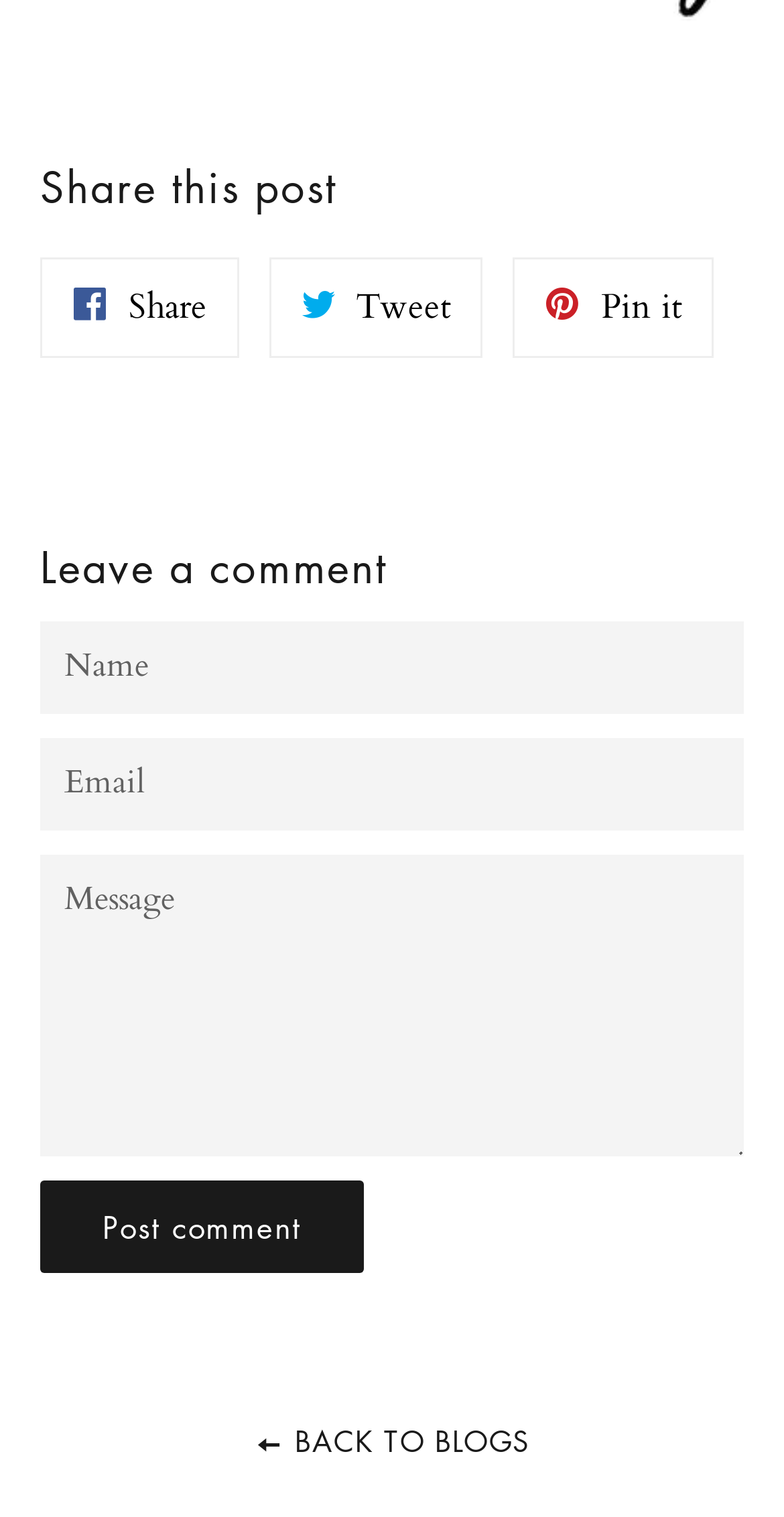Reply to the question with a single word or phrase:
What is the purpose of the top section?

Sharing